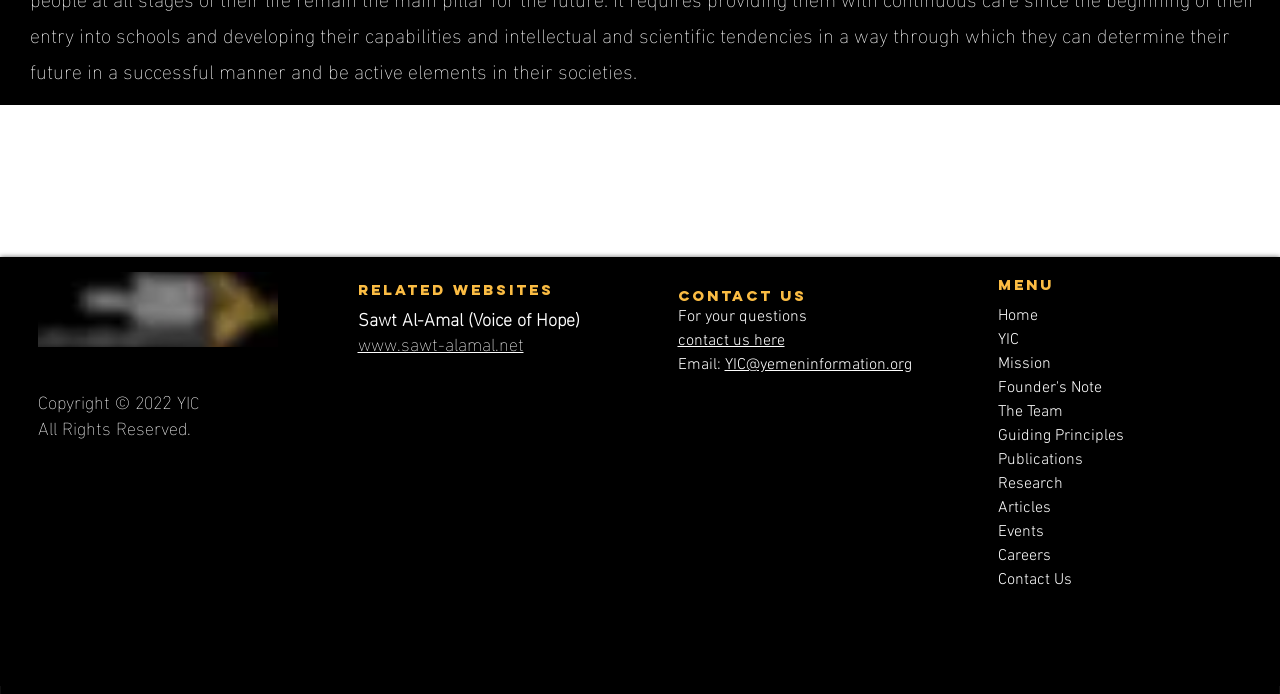Please give a succinct answer to the question in one word or phrase:
What is the email address for contact?

YIC@yemeninformation.org